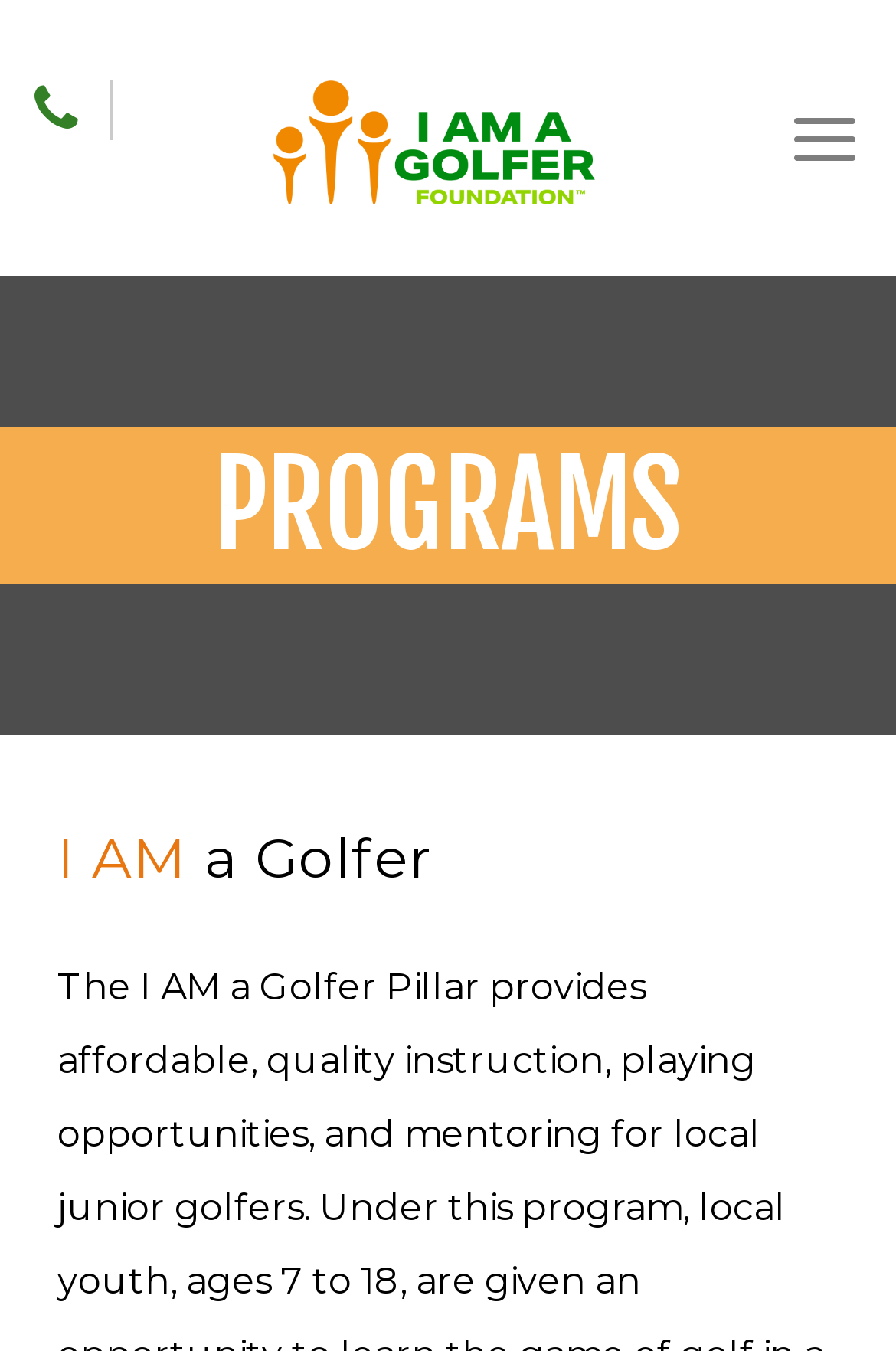Using the given description, provide the bounding box coordinates formatted as (top-left x, top-left y, bottom-right x, bottom-right y), with all values being floating point numbers between 0 and 1. Description: Site Map

[0.419, 0.845, 0.596, 0.878]